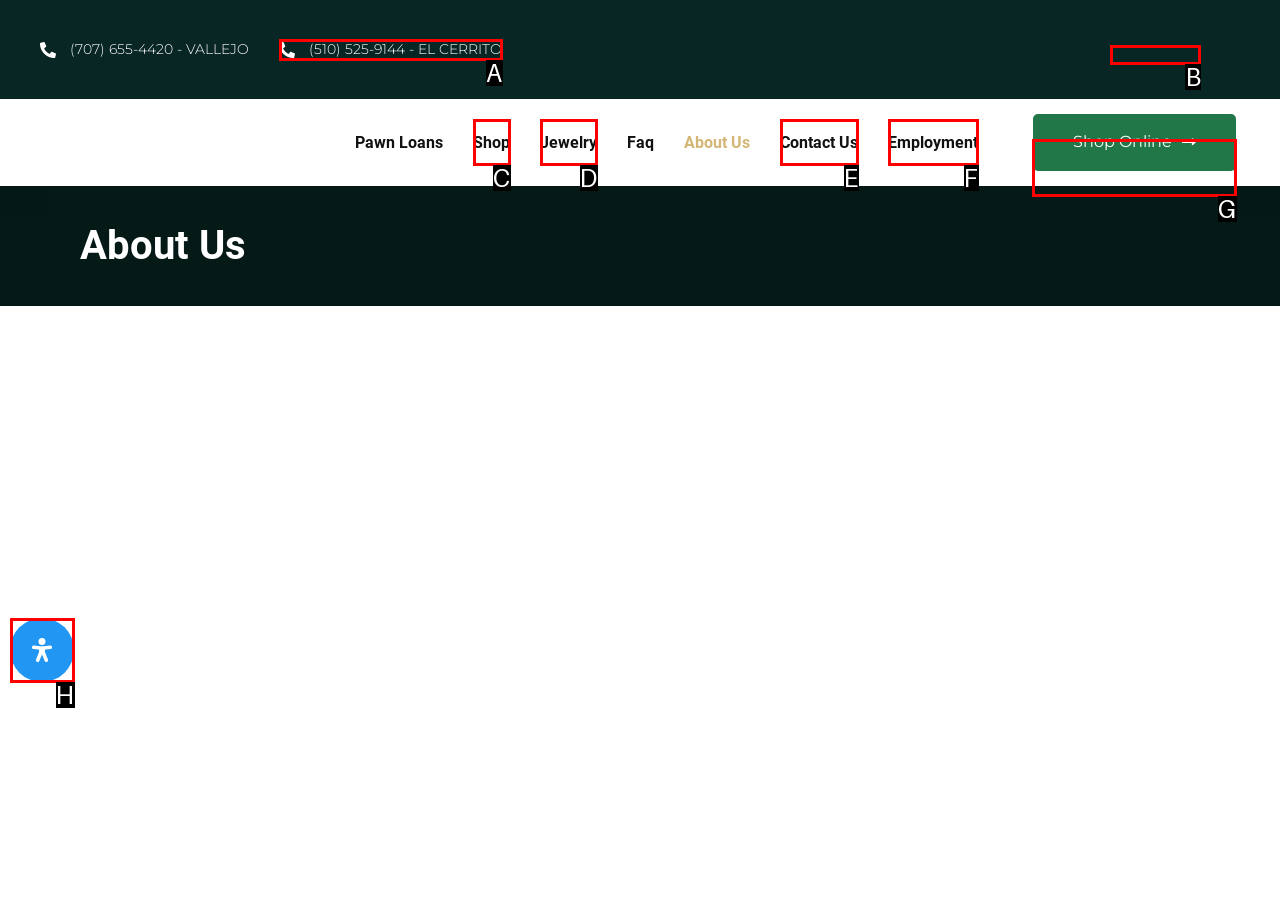Point out the UI element to be clicked for this instruction: Shop online. Provide the answer as the letter of the chosen element.

G